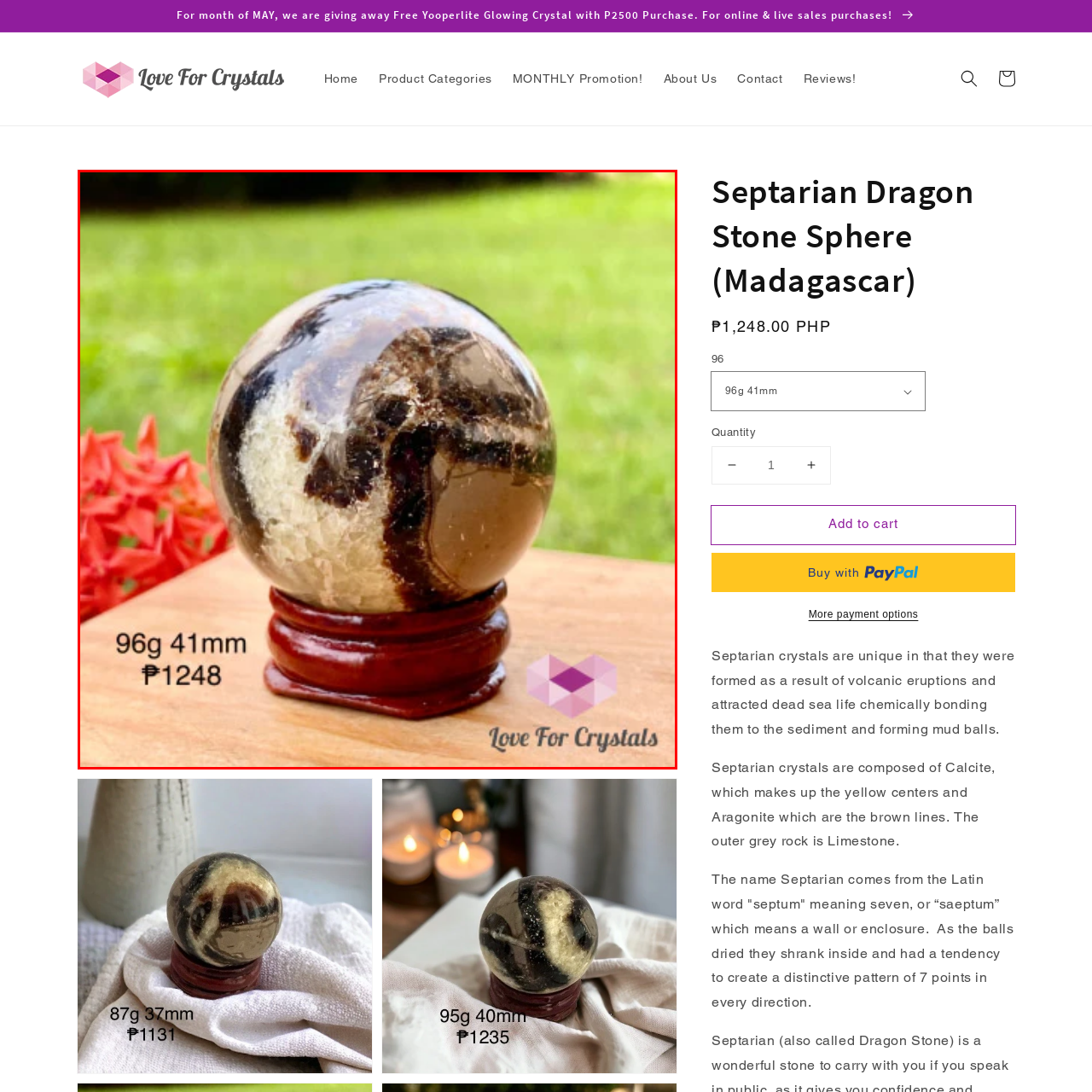What is the price of the Septarian Dragon Stone sphere?
Observe the image marked by the red bounding box and generate a detailed answer to the question.

The price of the Septarian Dragon Stone sphere is indicated in the caption as ₱1,248, which is the amount of money required to purchase the sphere.